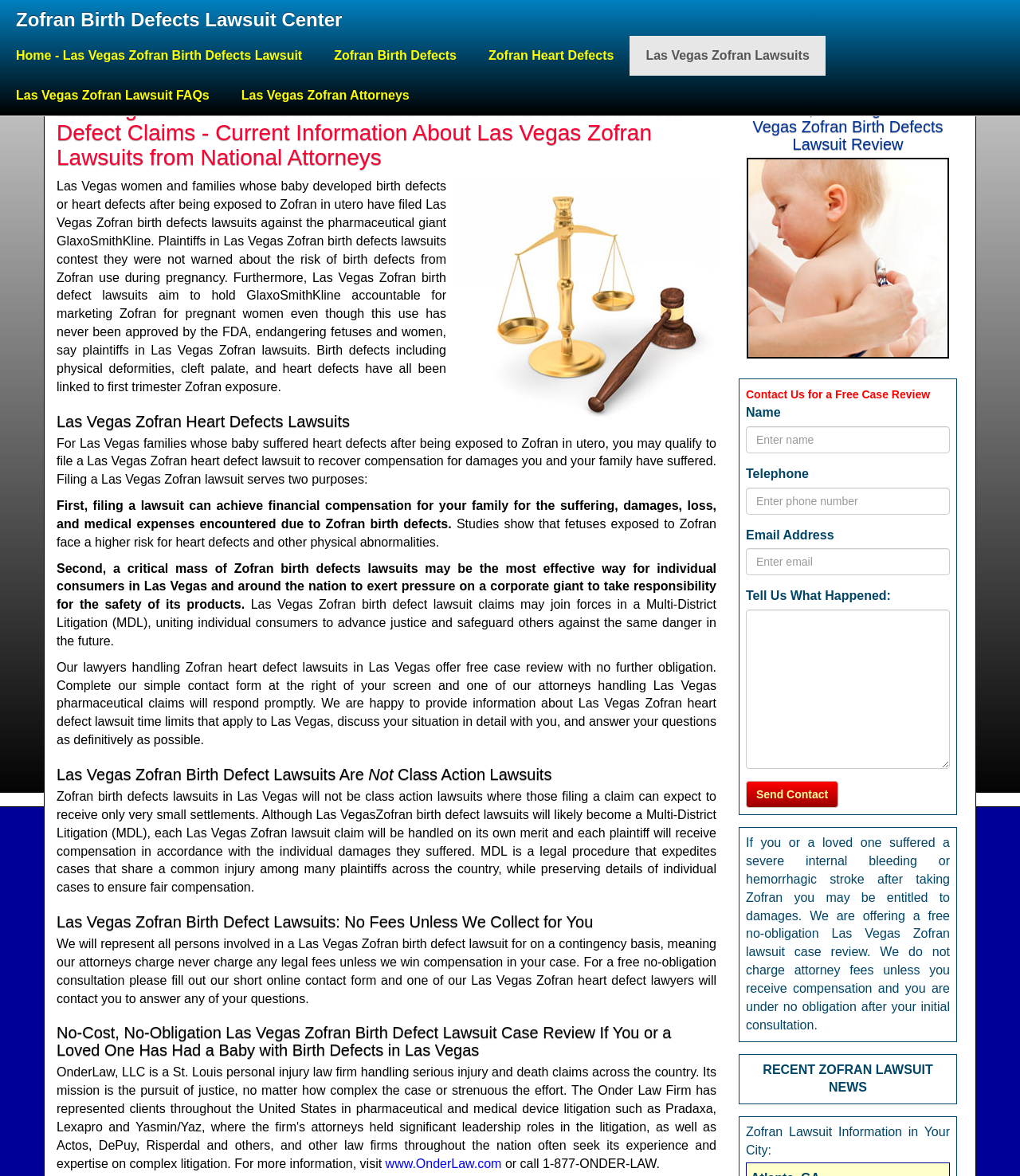Please mark the clickable region by giving the bounding box coordinates needed to complete this instruction: "Read 'Las Vegas Zofran Lawsuit Information for Birth Defect and Heart Defect Claims'".

[0.055, 0.082, 0.945, 0.145]